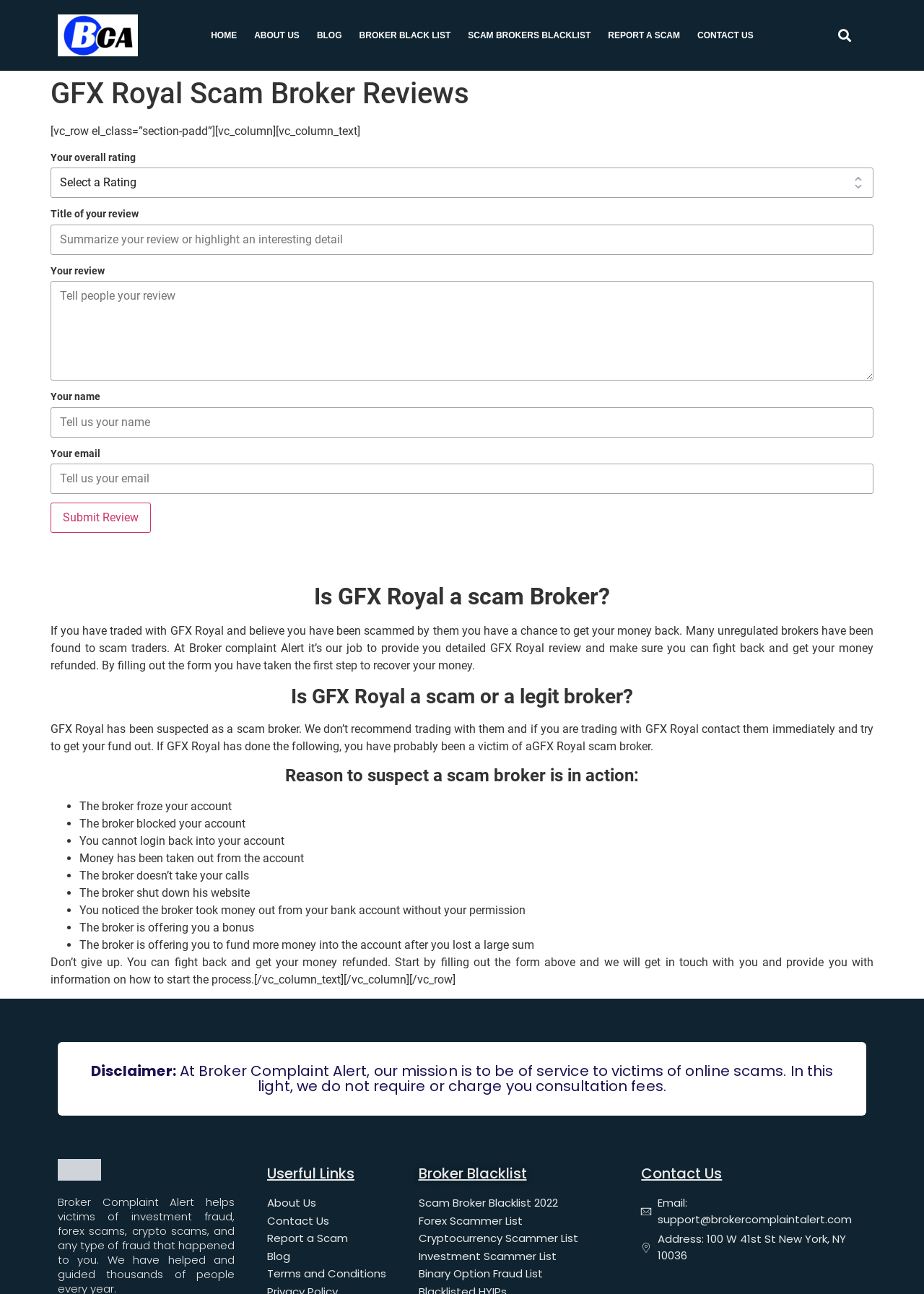Bounding box coordinates are specified in the format (top-left x, top-left y, bottom-right x, bottom-right y). All values are floating point numbers bounded between 0 and 1. Please provide the bounding box coordinate of the region this sentence describes: Submit Review

[0.055, 0.389, 0.163, 0.412]